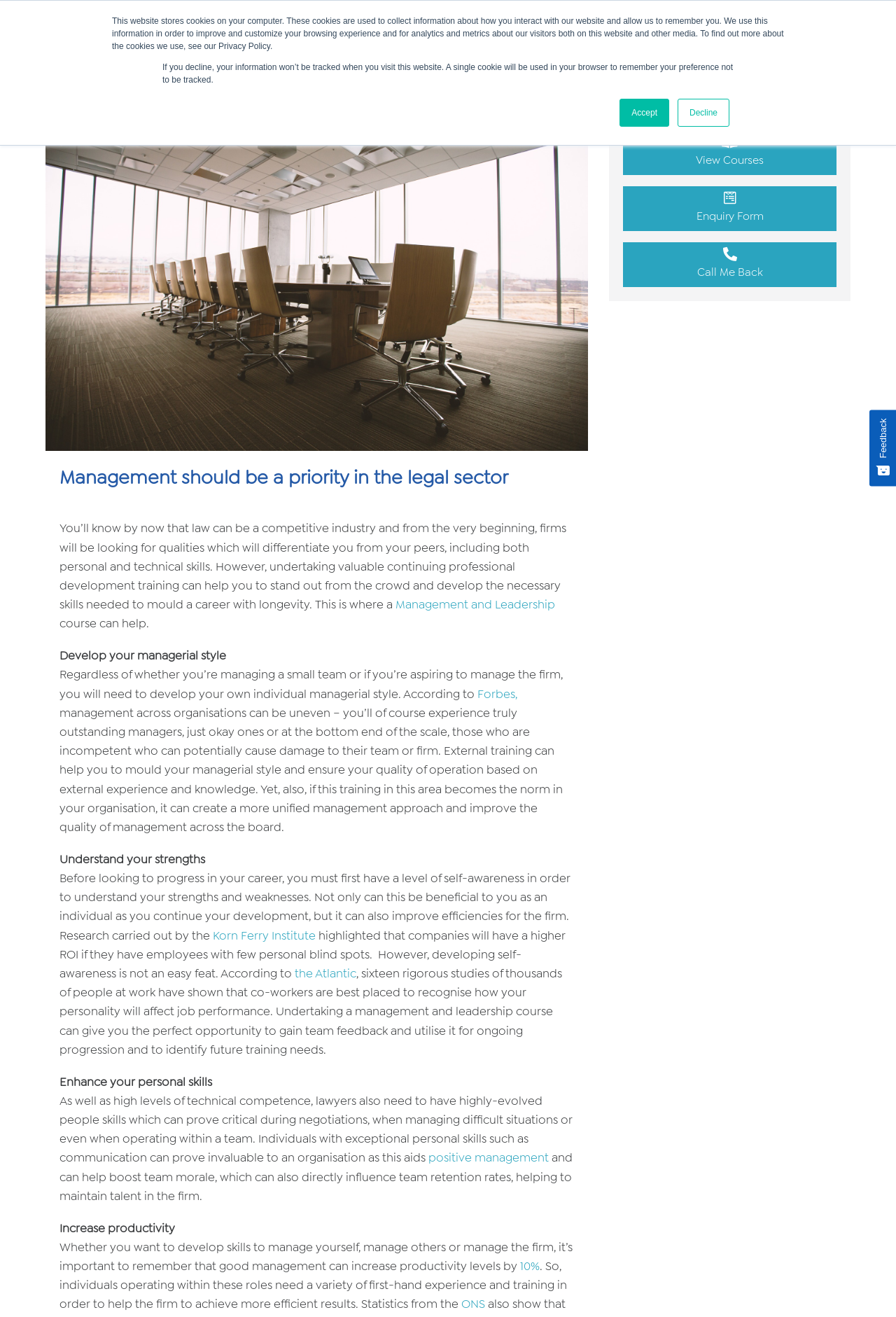Based on the element description: "In-house & Tailored Training", identify the bounding box coordinates for this UI element. The coordinates must be four float numbers between 0 and 1, listed as [left, top, right, bottom].

[0.438, 0.03, 0.634, 0.054]